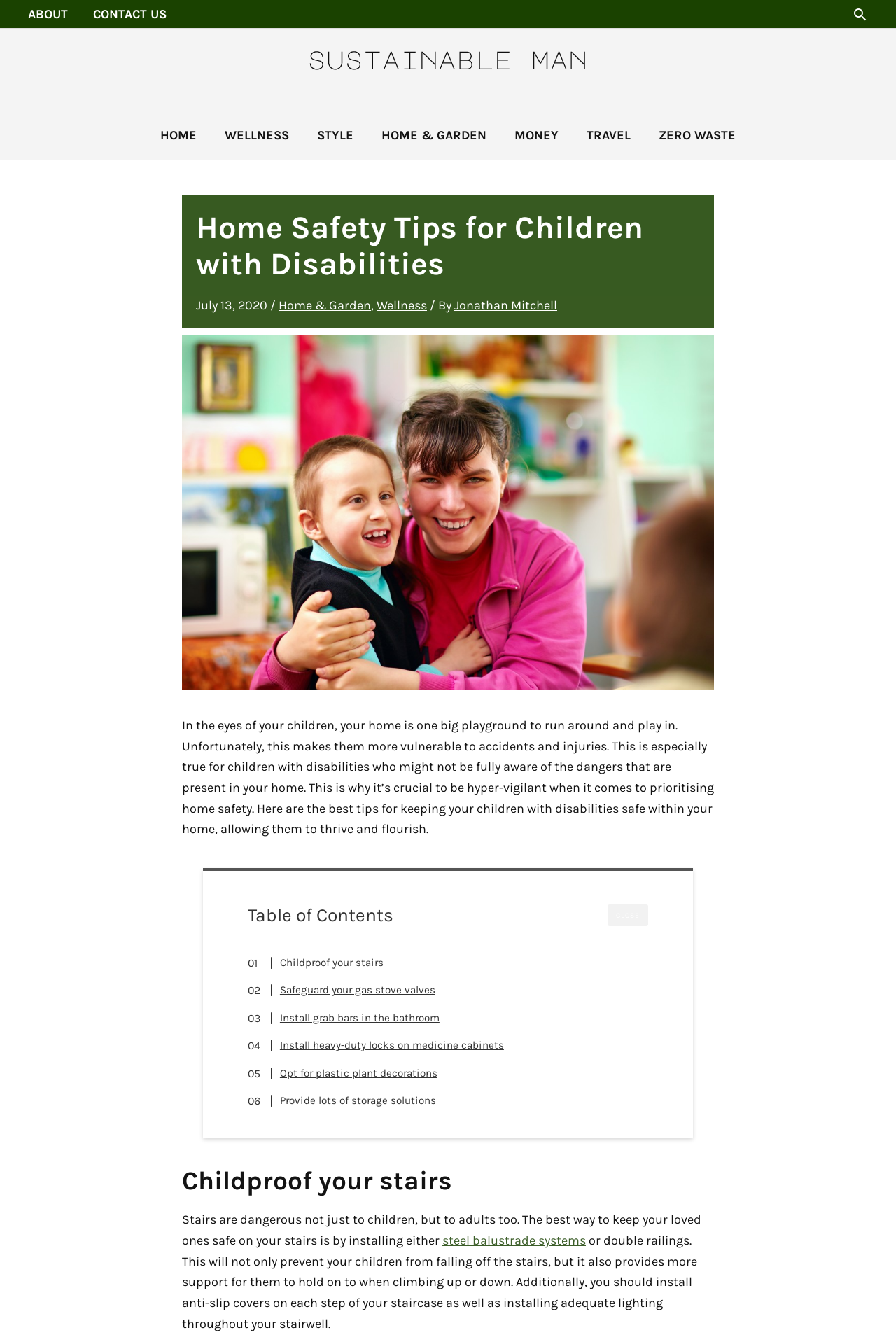Explain the webpage's design and content in an elaborate manner.

The webpage is about providing safety tips for children with disabilities at home. At the top, there are several links, including "ABOUT", "CONTACT US", and a search icon link, positioned horizontally across the page. Below these links, there is a logo of "Sustainable Man" accompanied by an image. 

To the left of the logo, there is a navigation menu with links to different sections of the website, including "HOME", "WELLNESS", "STYLE", "HOME & GARDEN", "MONEY", "TRAVEL", and "ZERO WASTE". 

The main content of the page is divided into sections. The first section has a heading "Home Safety Tips for Children with Disabilities" and a subheading with the date "July 13, 2020". Below this, there is a paragraph of text that introduces the importance of home safety for children with disabilities. 

To the right of the introduction, there is an image of a teacher and a student. Below the image, there is a long paragraph of text that provides tips for keeping children with disabilities safe at home. 

Further down the page, there is a table of contents with links to different sections, including "Childproof your stairs", "Safeguard your gas stove valves", "Install grab bars in the bathroom", and several others. Each of these sections has a heading and a paragraph of text that provides more detailed information on the topic.